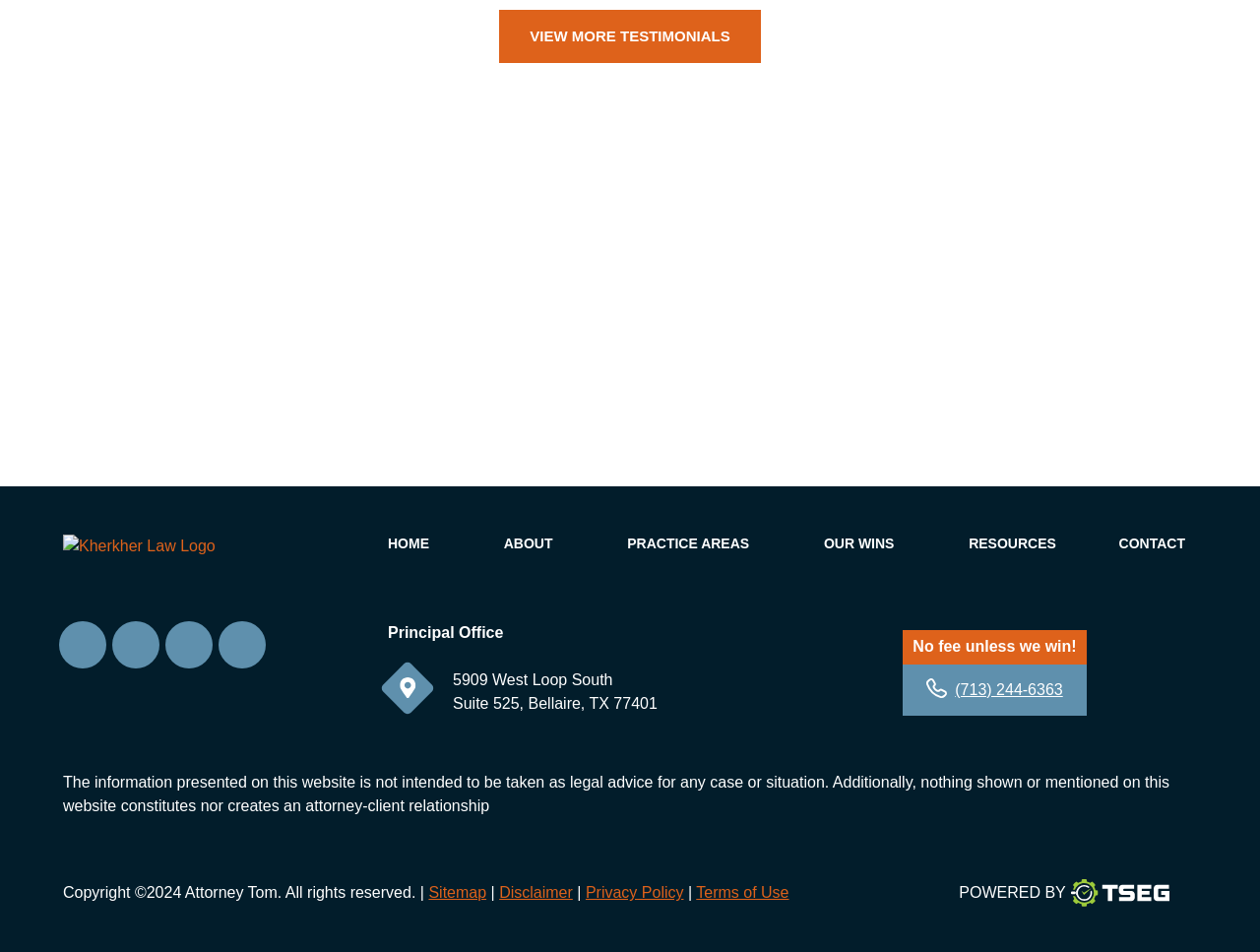Respond with a single word or phrase to the following question:
What are the logos displayed in the top section?

NBC News, buzzfeed, fortune, yahoo finance, khou, time